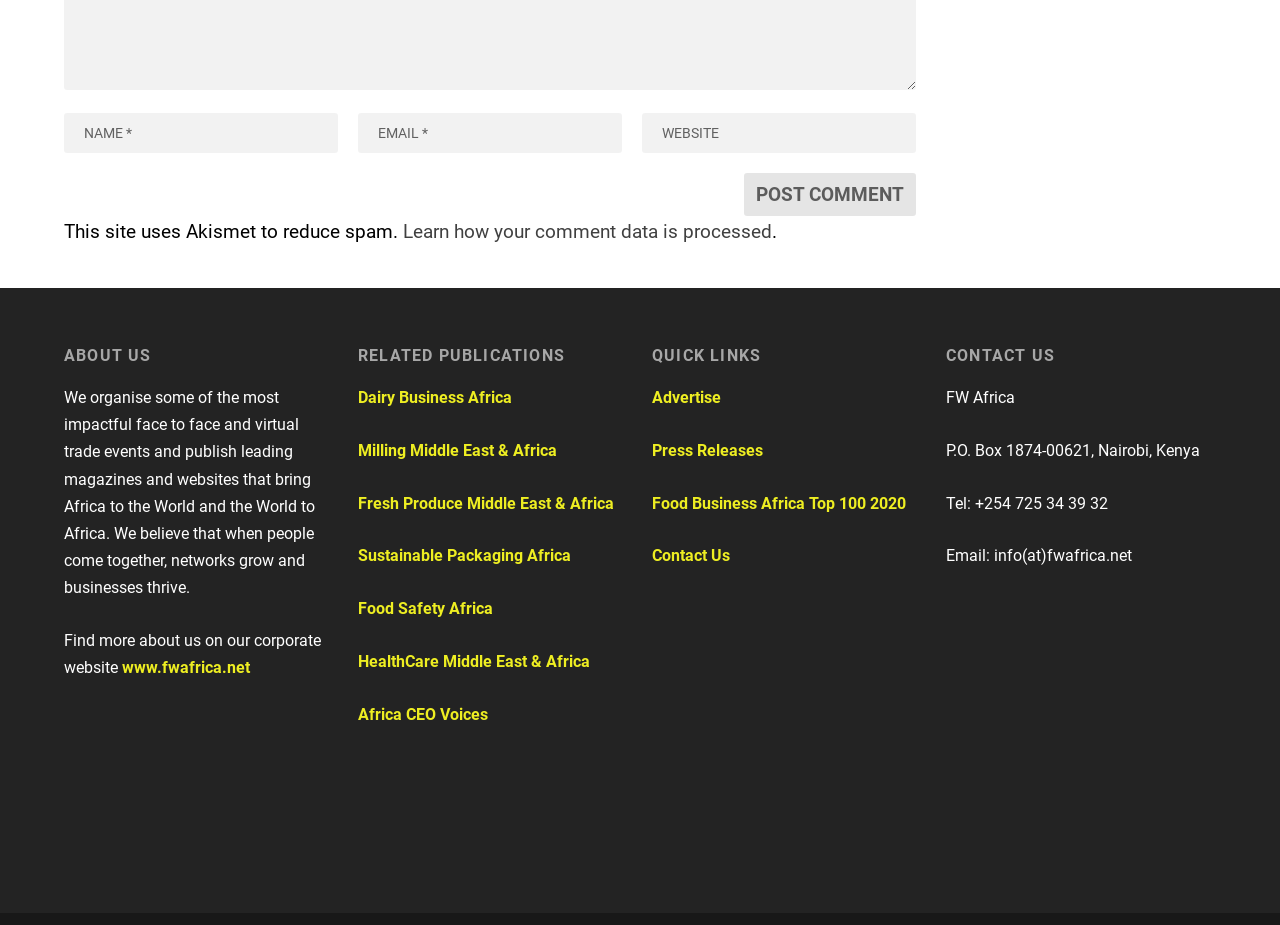Indicate the bounding box coordinates of the clickable region to achieve the following instruction: "Learn how your comment data is processed."

[0.315, 0.265, 0.603, 0.29]